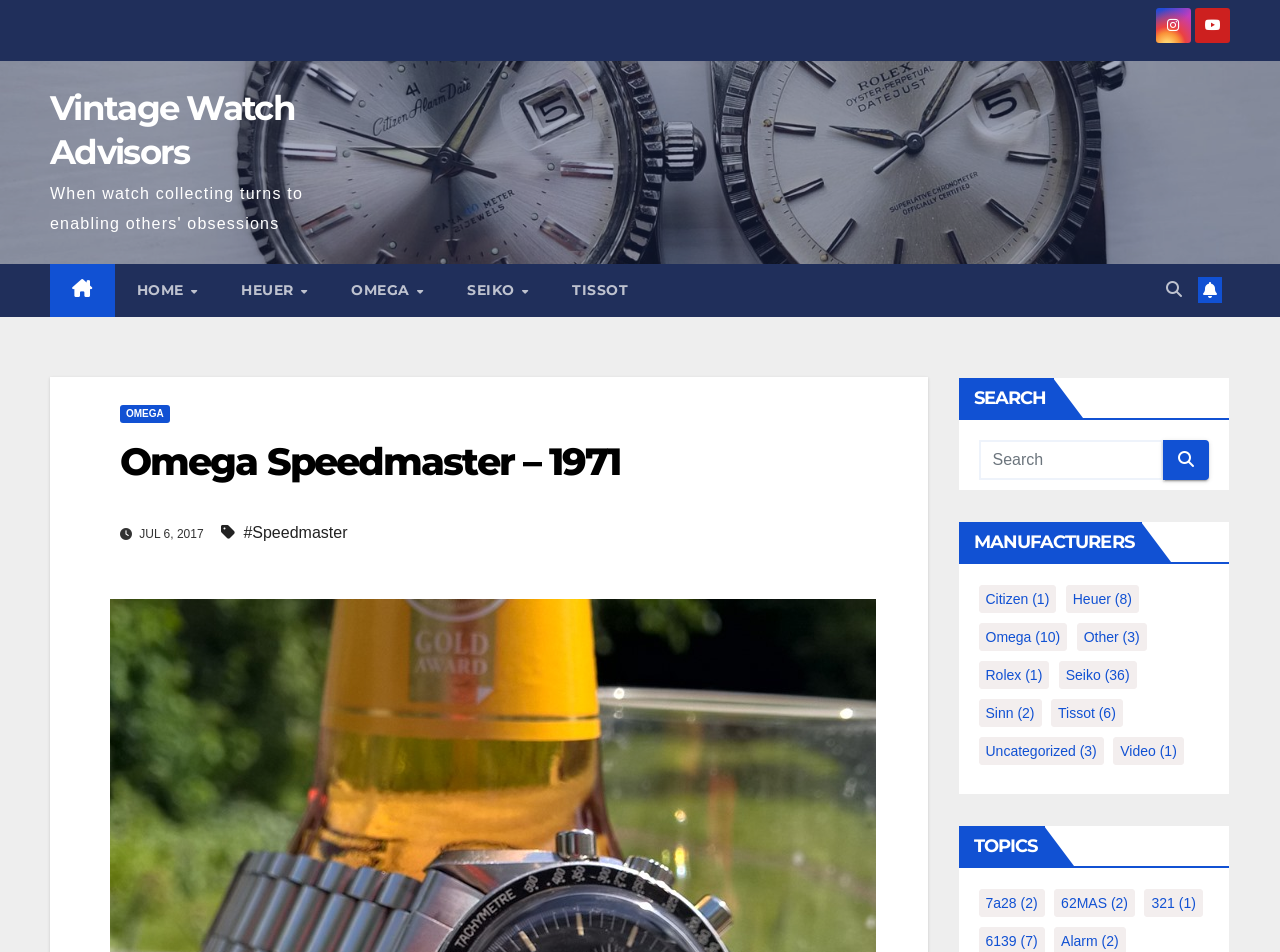Please determine the main heading text of this webpage.

Omega Speedmaster – 1971